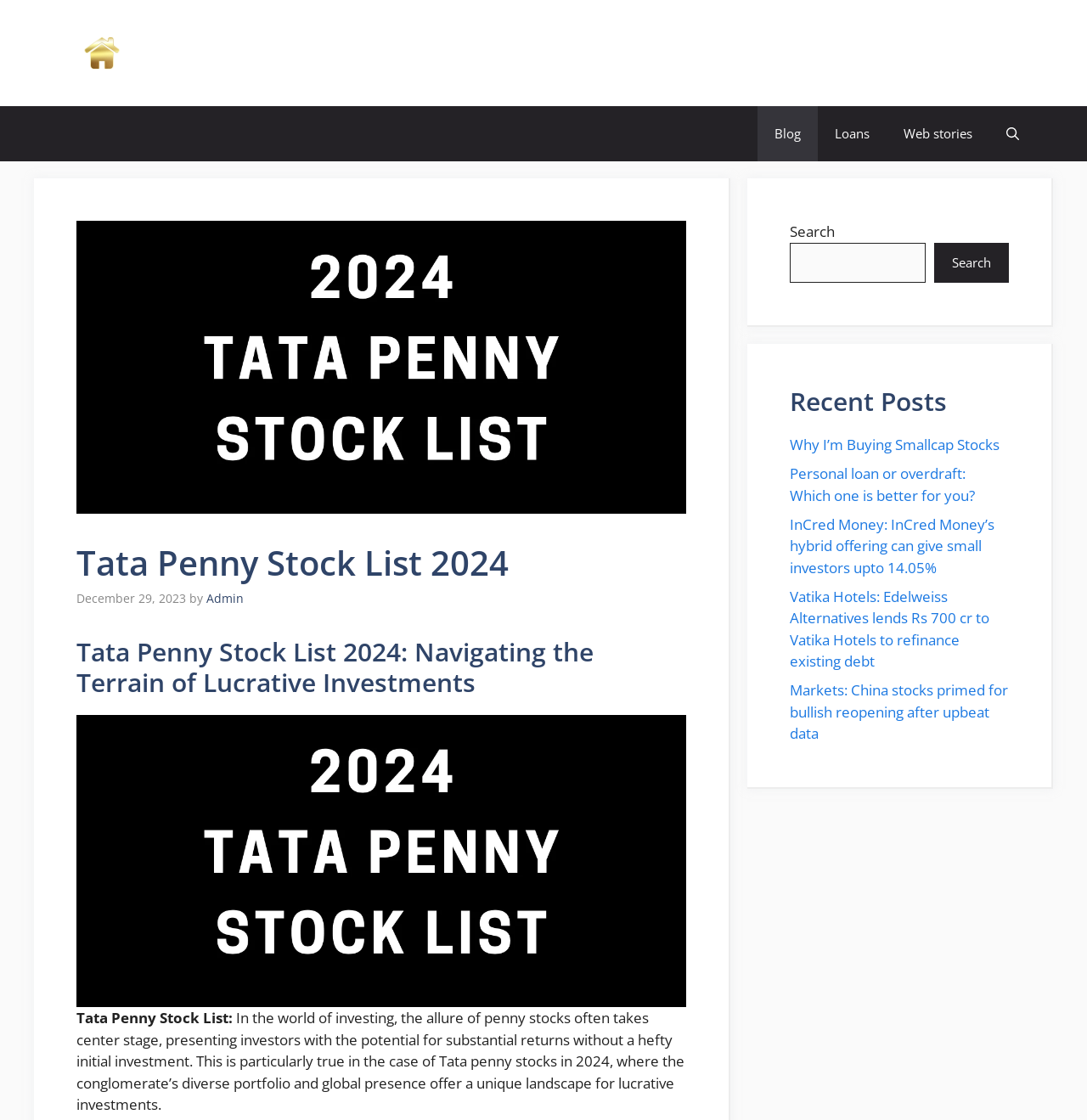Provide the bounding box coordinates for the UI element described in this sentence: "Why I’m Buying Smallcap Stocks". The coordinates should be four float values between 0 and 1, i.e., [left, top, right, bottom].

[0.727, 0.388, 0.92, 0.406]